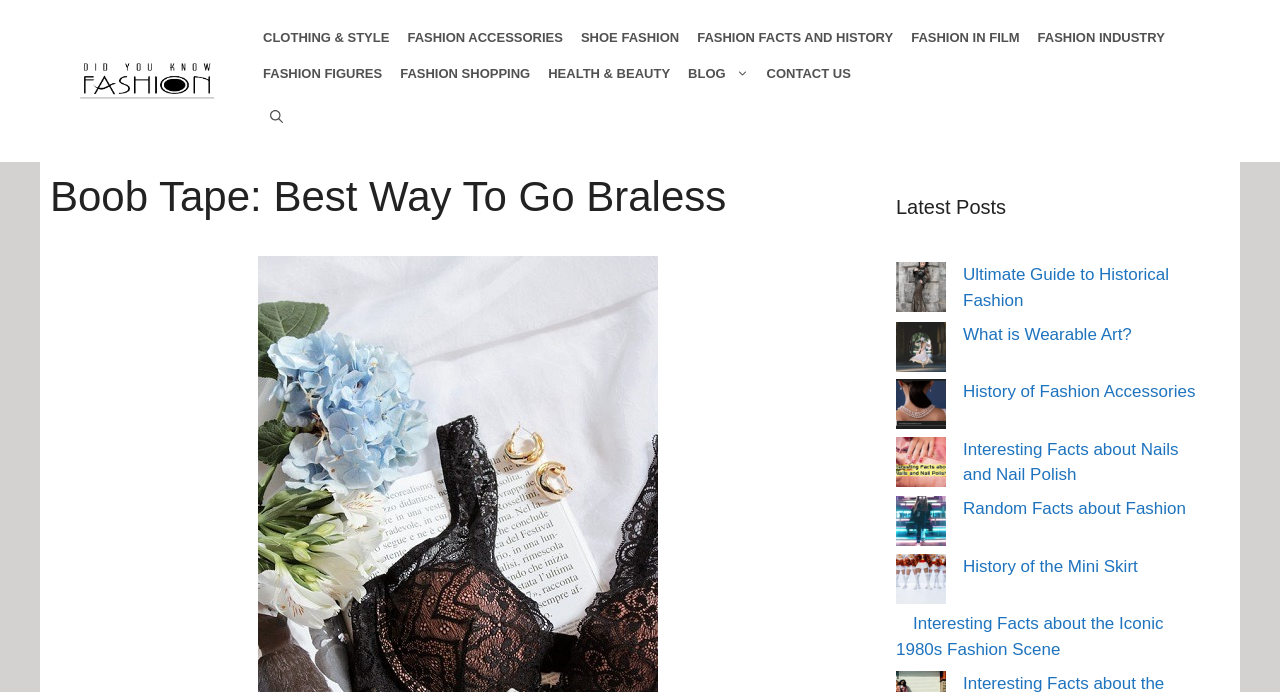Please identify the bounding box coordinates of the element on the webpage that should be clicked to follow this instruction: "Click the Yes, Send Them to Me! button". The bounding box coordinates should be given as four float numbers between 0 and 1, formatted as [left, top, right, bottom].

None